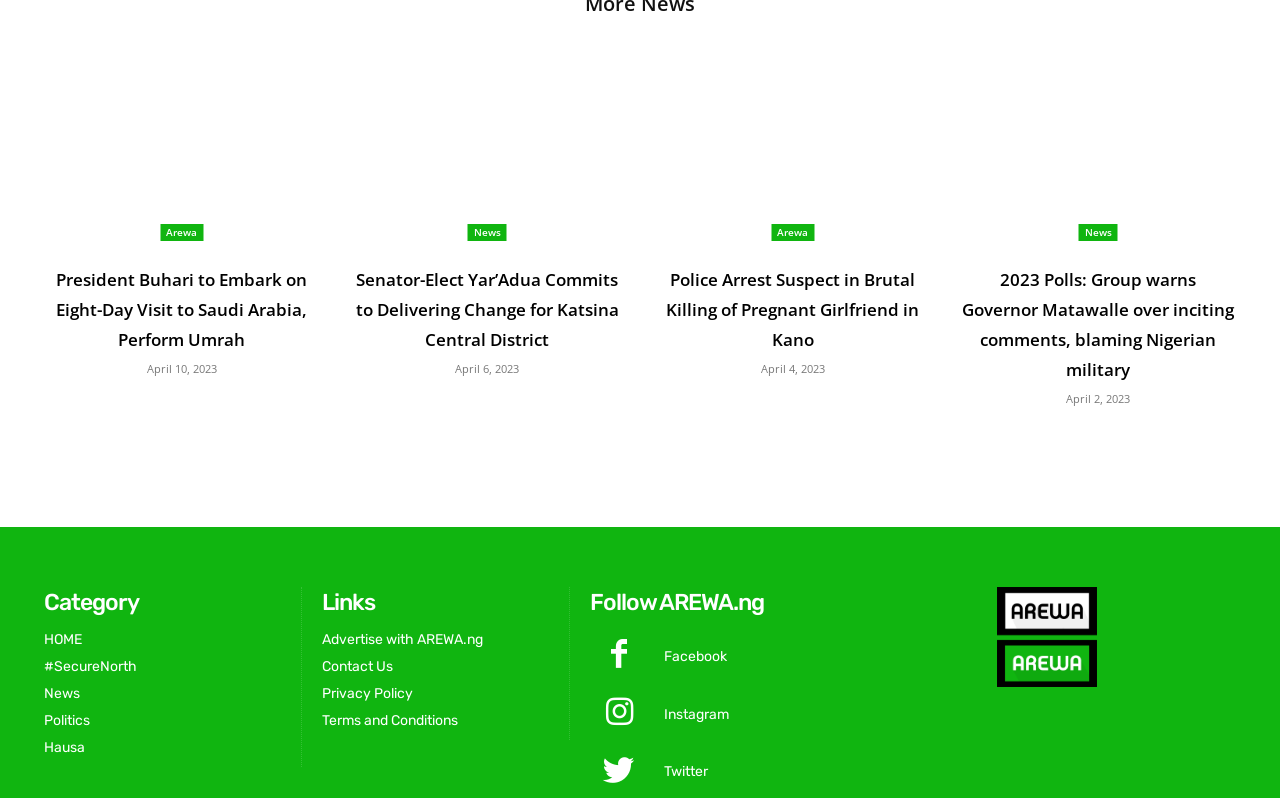Please determine the bounding box coordinates for the element with the description: "alt="spot_img"".

[0.779, 0.811, 0.857, 0.937]